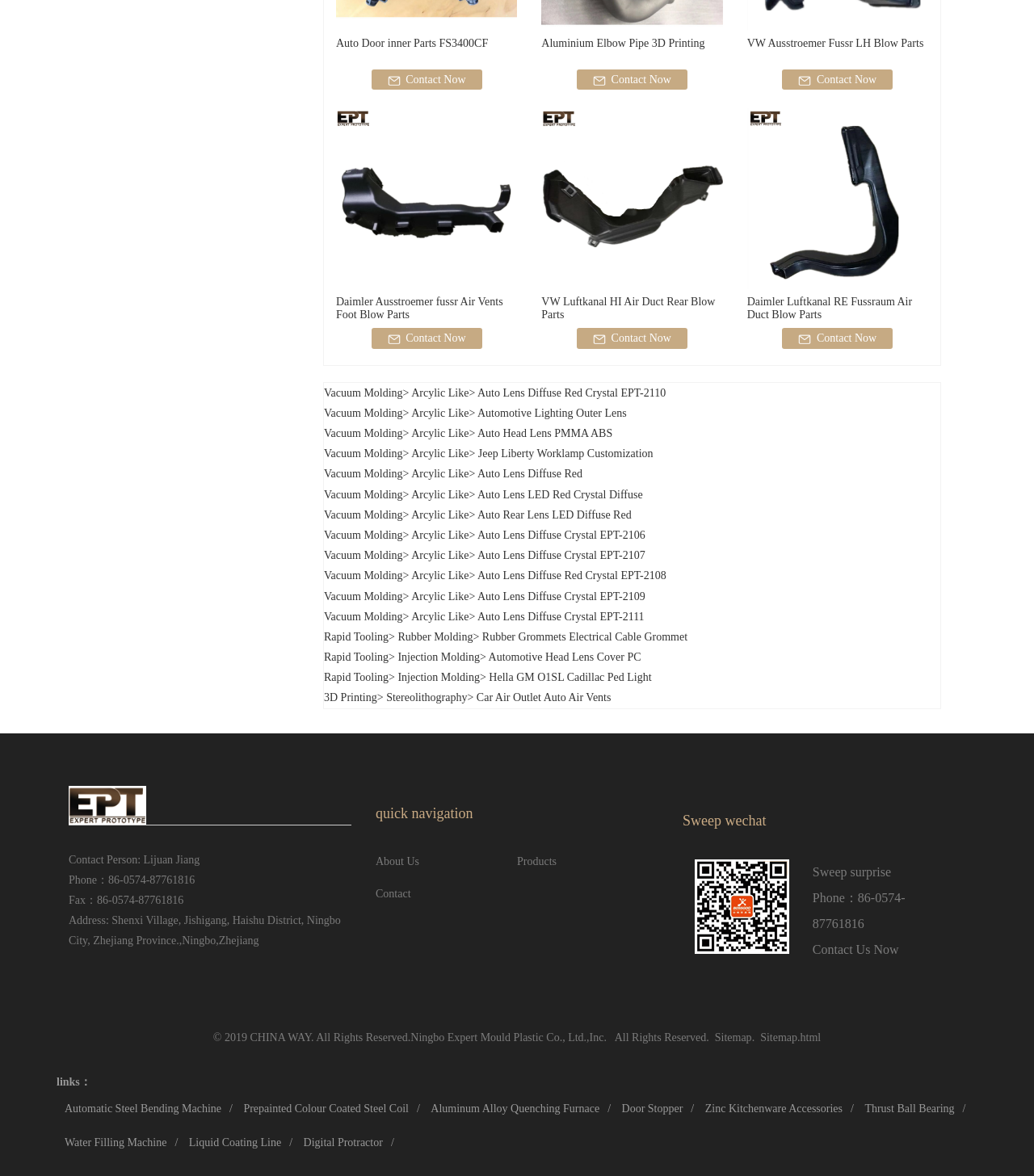Pinpoint the bounding box coordinates of the element that must be clicked to accomplish the following instruction: "View Aluminium Elbow Pipe 3D Printing". The coordinates should be in the format of four float numbers between 0 and 1, i.e., [left, top, right, bottom].

[0.524, 0.031, 0.699, 0.052]